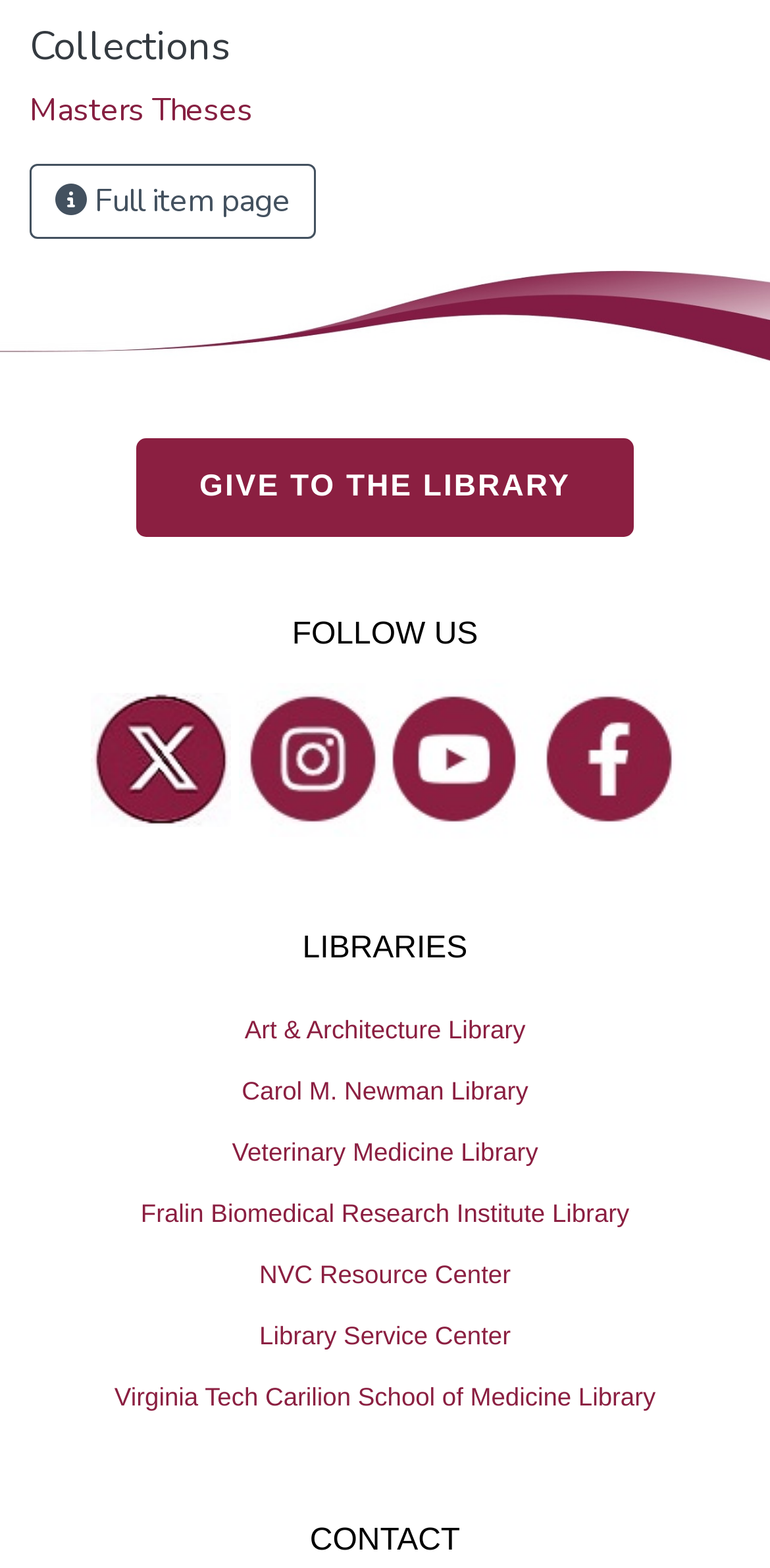Pinpoint the bounding box coordinates of the area that should be clicked to complete the following instruction: "Click on GIVE TO THE LIBRARY". The coordinates must be given as four float numbers between 0 and 1, i.e., [left, top, right, bottom].

[0.177, 0.279, 0.823, 0.342]